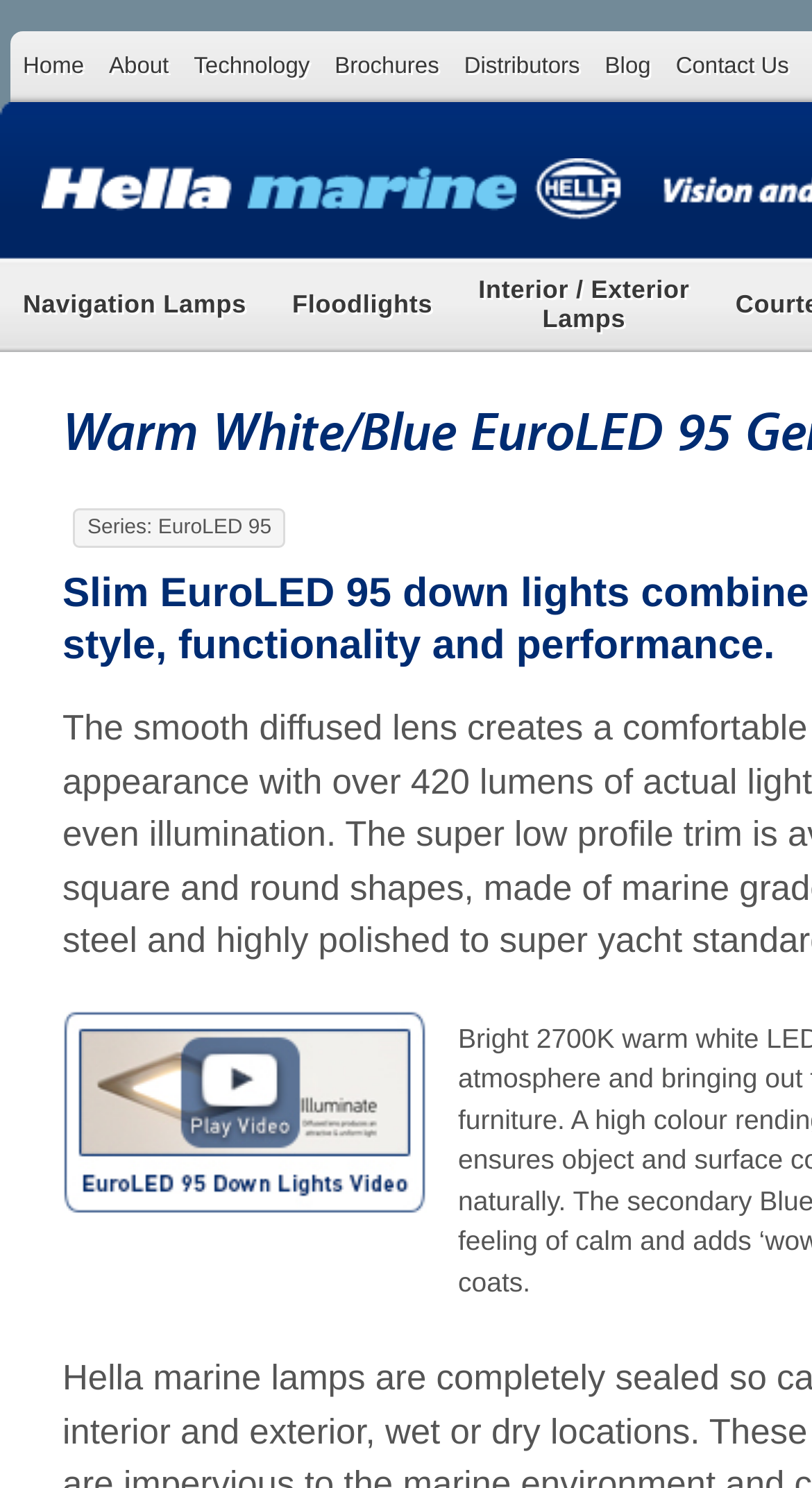Find the bounding box coordinates of the clickable area required to complete the following action: "contact us".

[0.817, 0.021, 0.987, 0.069]